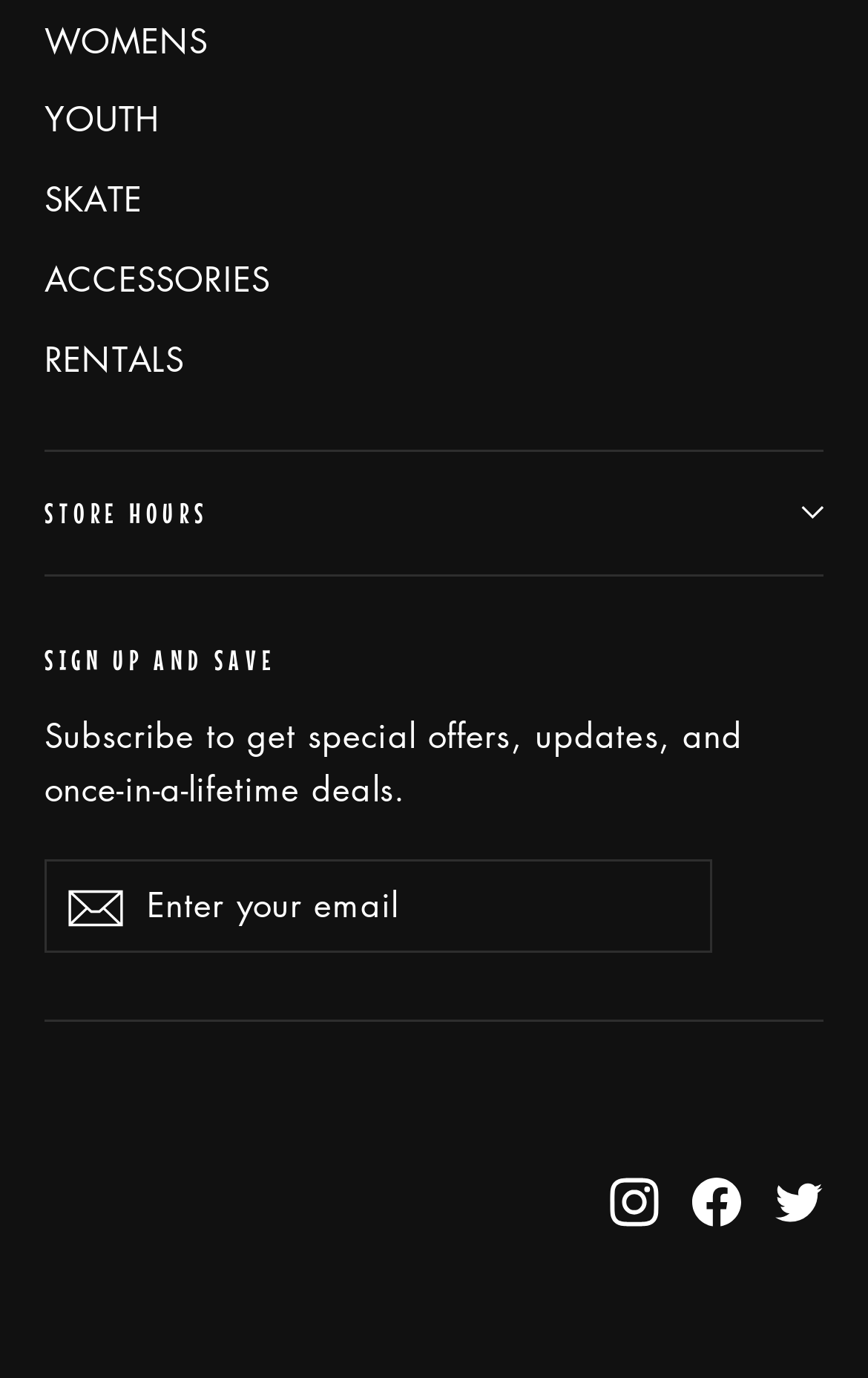Please identify the bounding box coordinates of the element that needs to be clicked to perform the following instruction: "Subscribe to newsletter".

[0.051, 0.624, 0.169, 0.692]